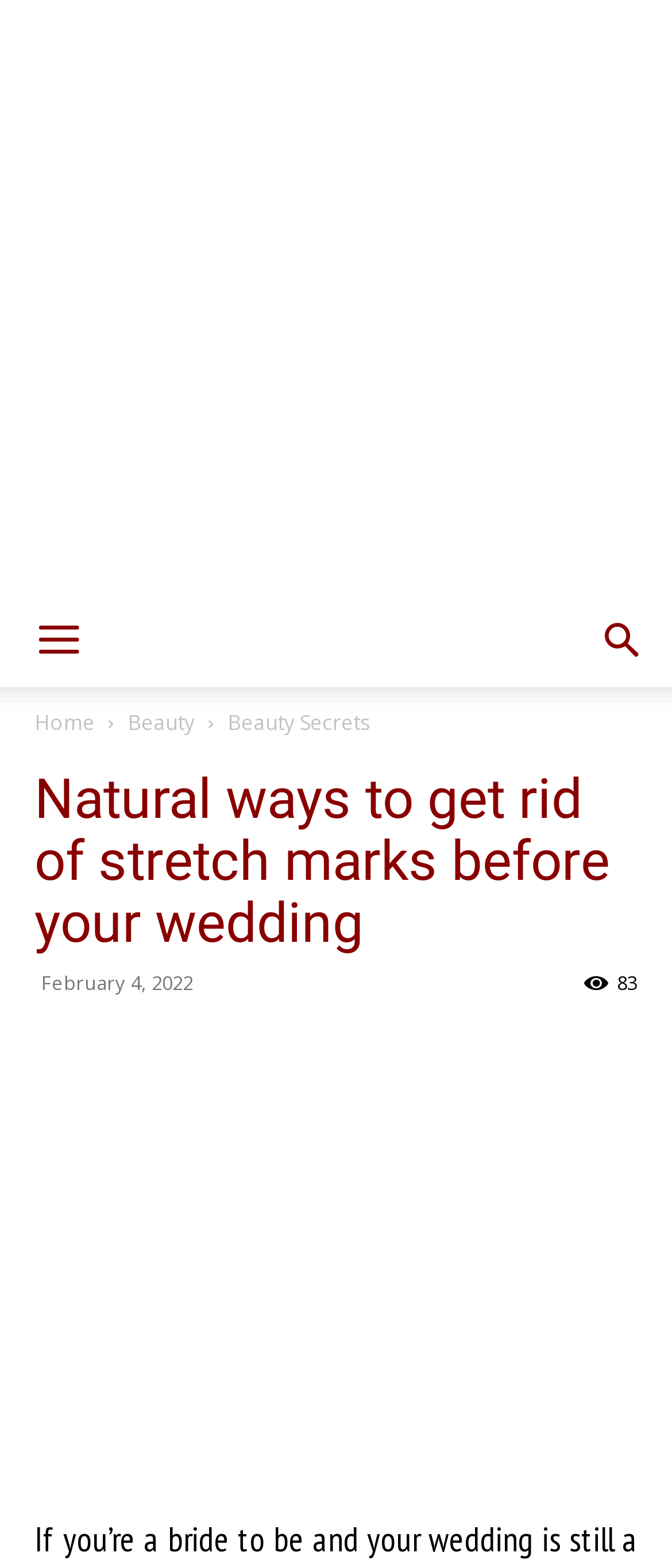Determine the bounding box coordinates of the area to click in order to meet this instruction: "Read the beauty secrets".

[0.338, 0.451, 0.551, 0.47]